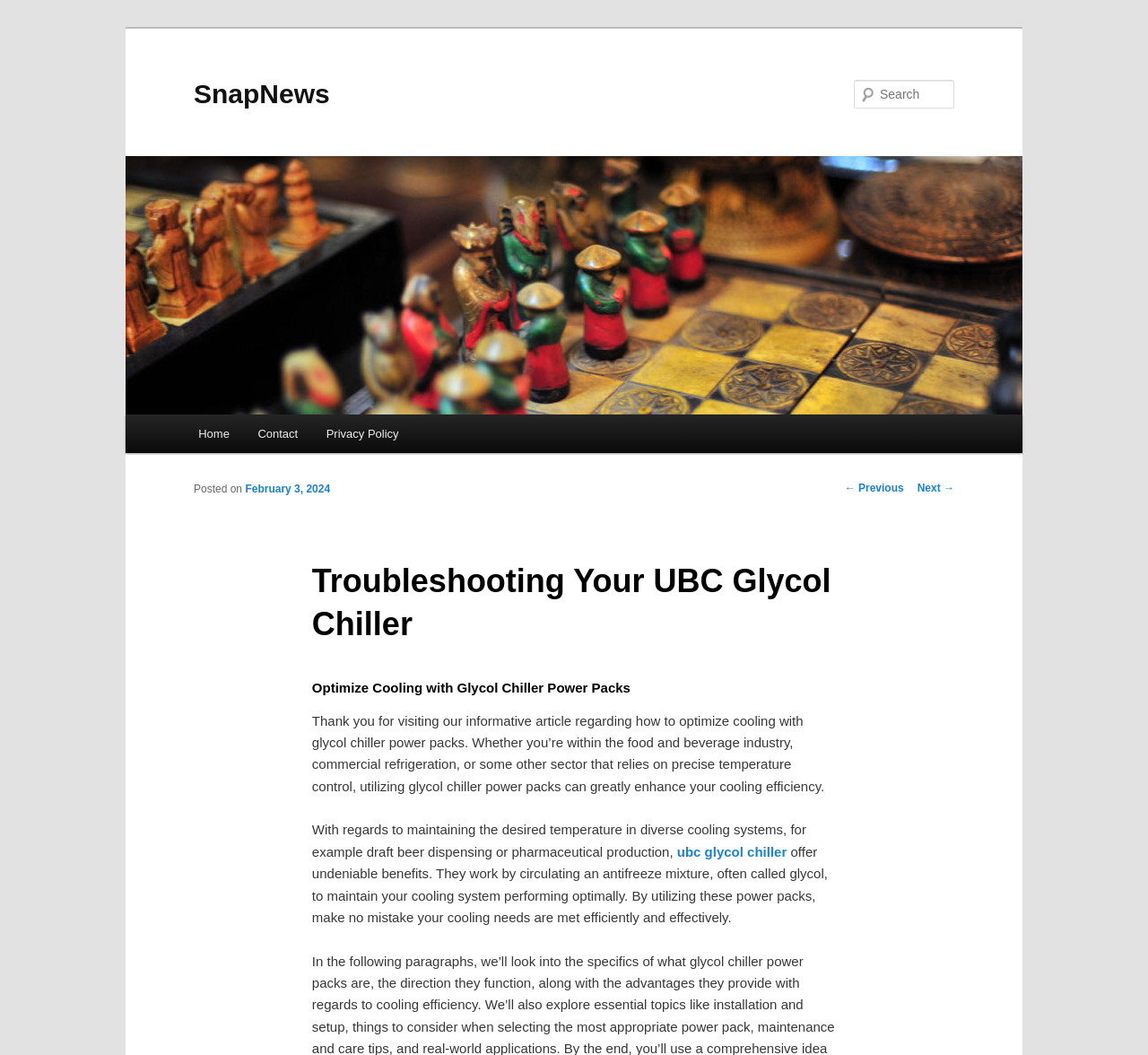Reply to the question below using a single word or brief phrase:
What is the purpose of glycol chiller power packs?

Enhance cooling efficiency